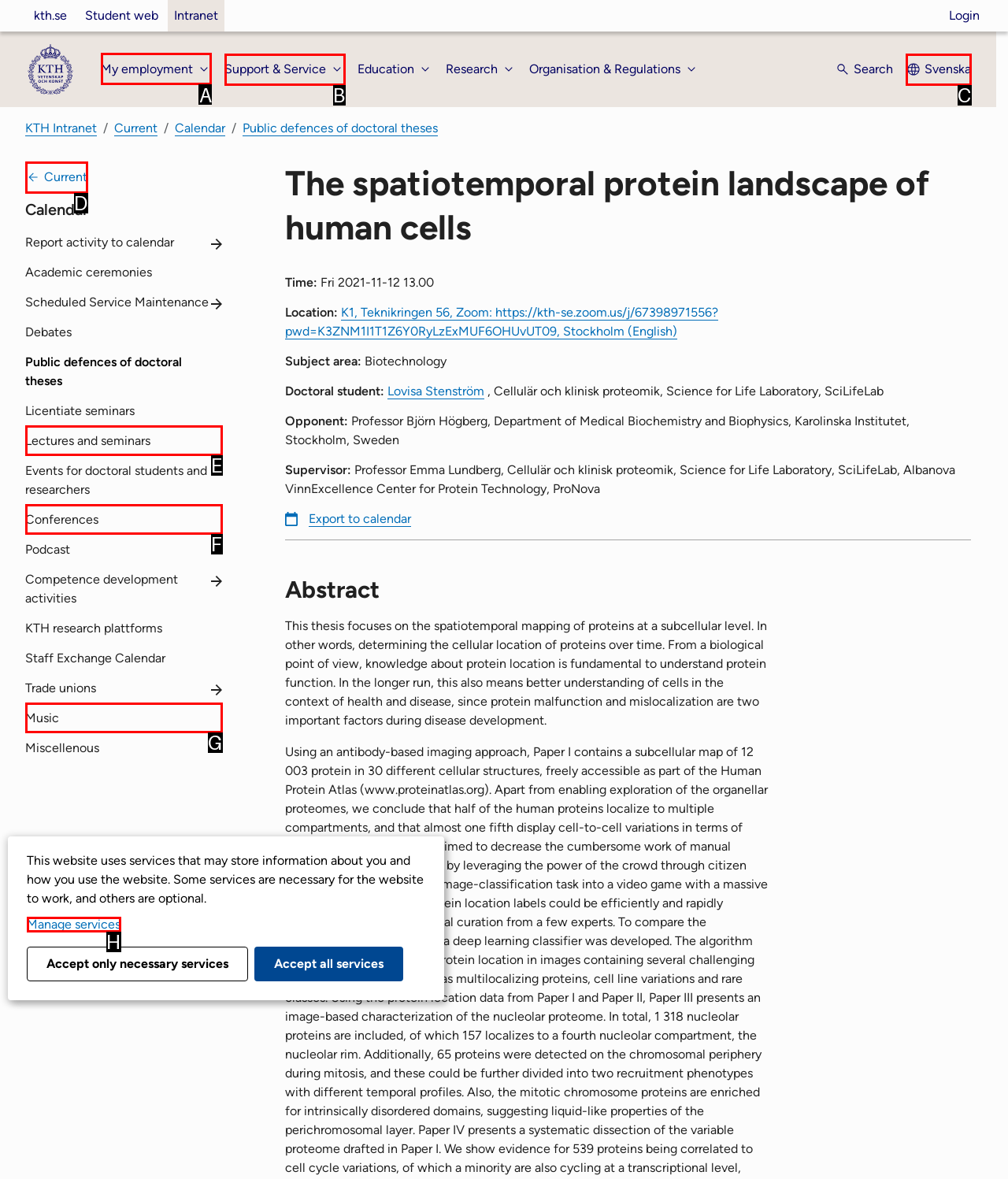Select the appropriate HTML element that needs to be clicked to finish the task: Pay taxes online
Reply with the letter of the chosen option.

None